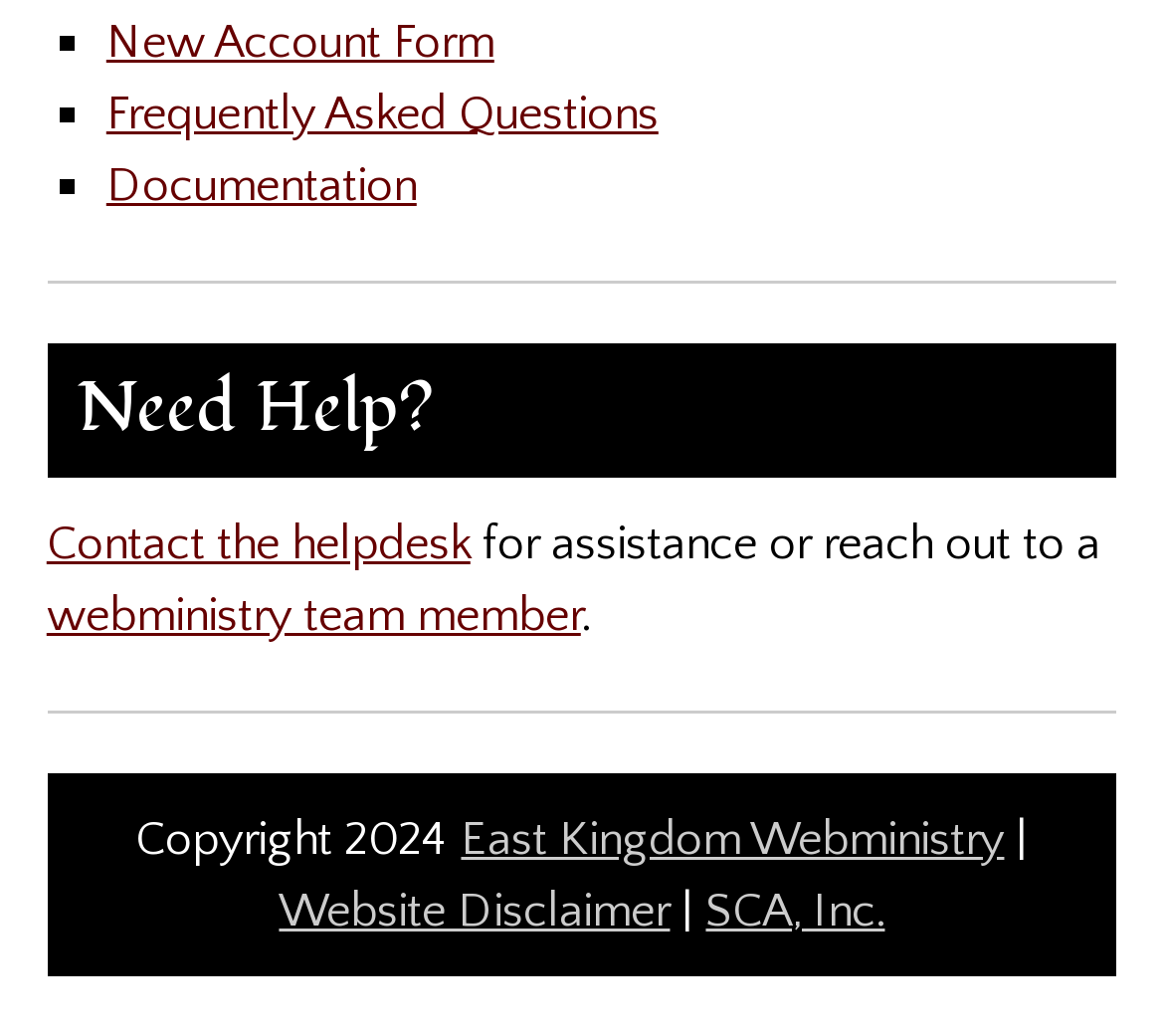Find the bounding box coordinates of the element's region that should be clicked in order to follow the given instruction: "View documentation". The coordinates should consist of four float numbers between 0 and 1, i.e., [left, top, right, bottom].

[0.091, 0.153, 0.358, 0.205]